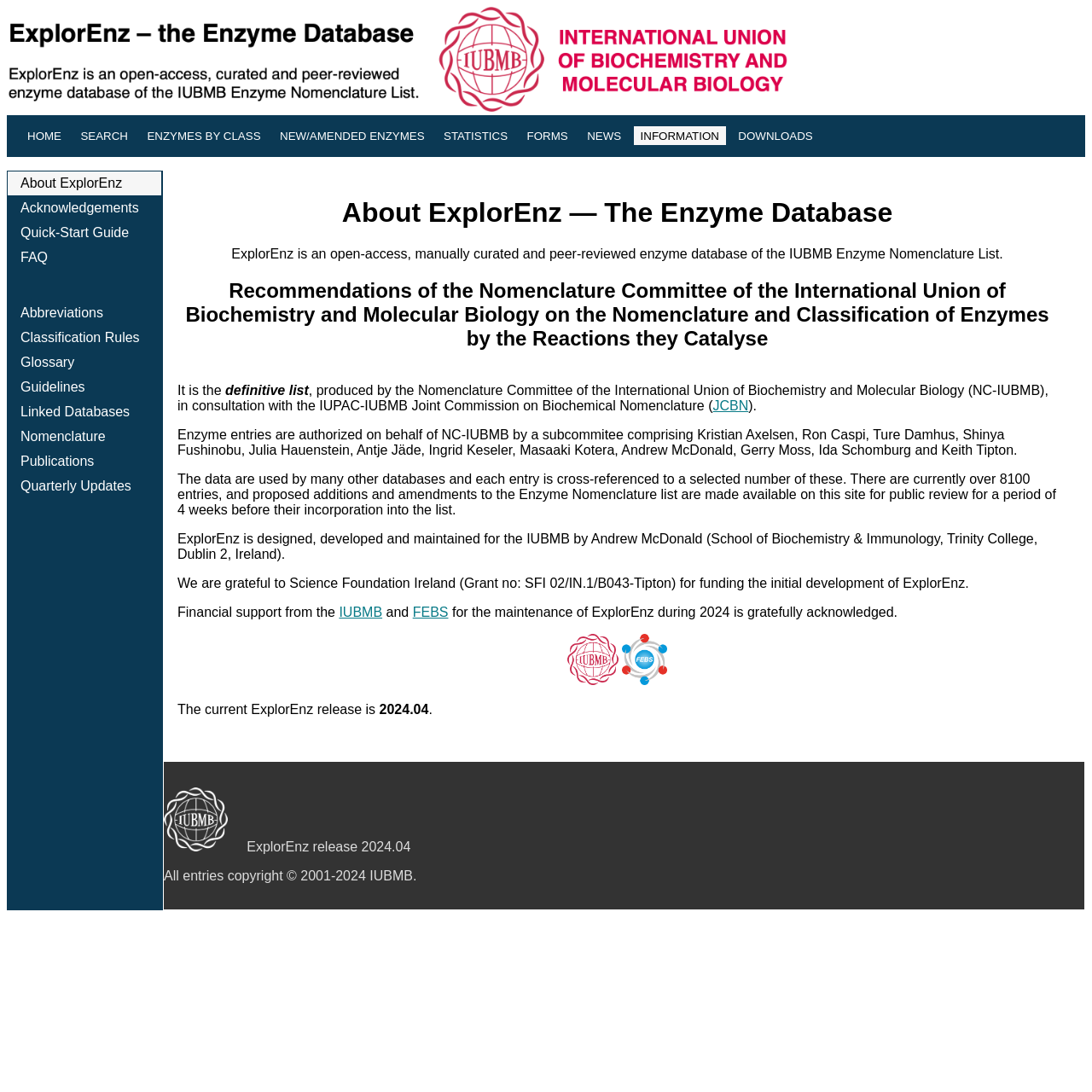How many enzyme entries are currently available?
Answer the question based on the image using a single word or a brief phrase.

over 8100